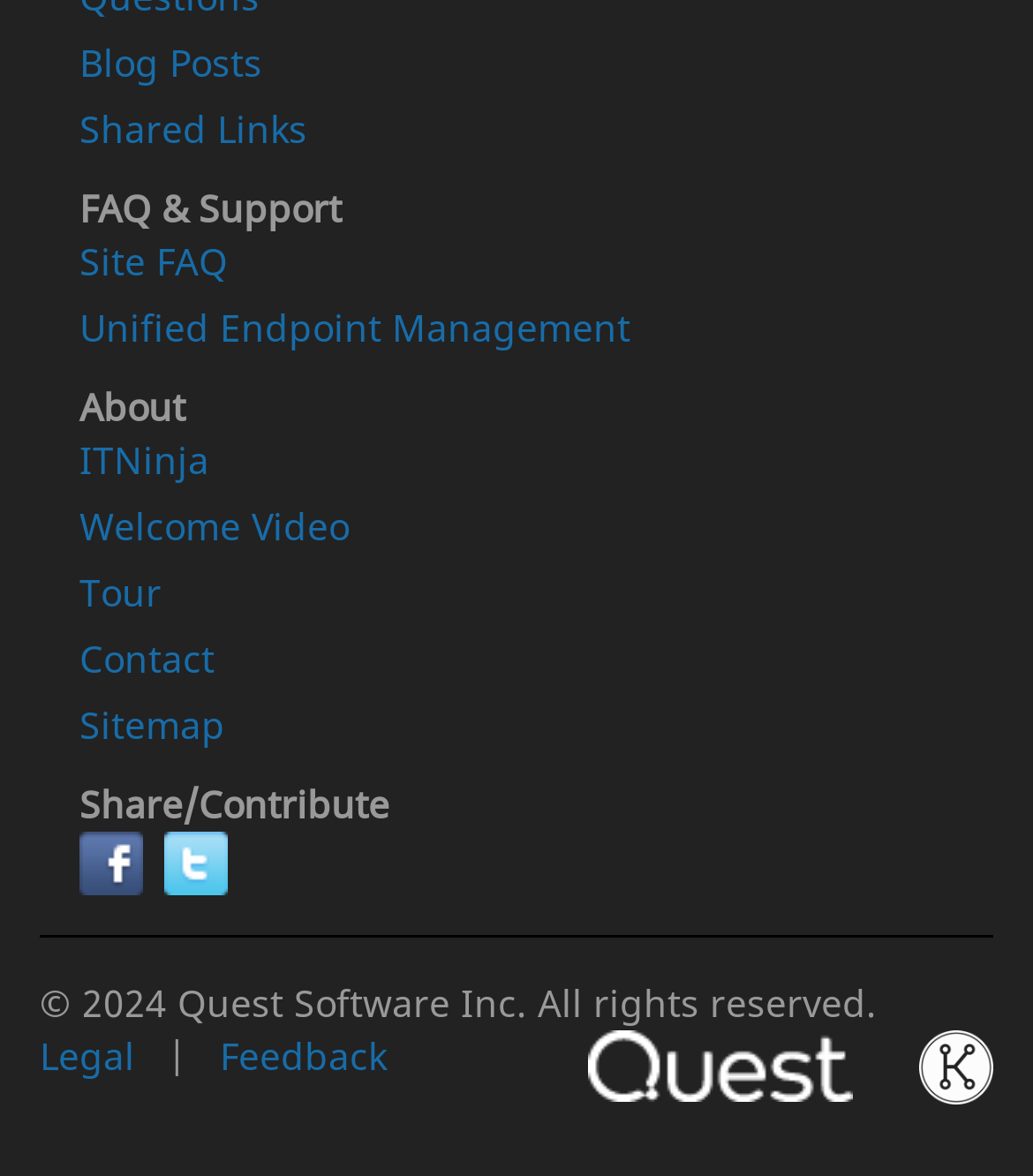Please identify the coordinates of the bounding box for the clickable region that will accomplish this instruction: "Go to Blog Posts".

[0.077, 0.032, 0.254, 0.075]